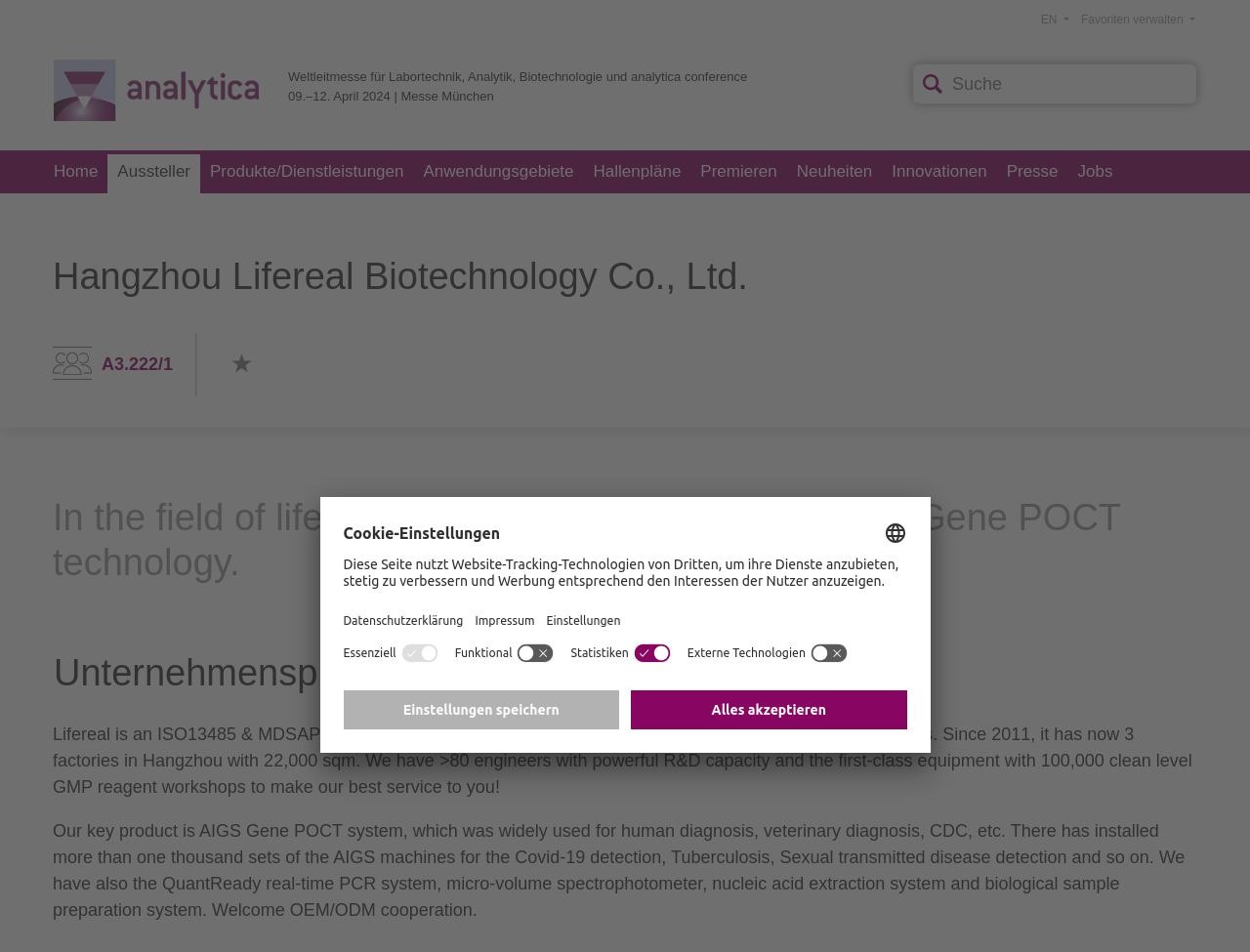Can you give a comprehensive explanation to the question given the content of the image?
What is the company's certification?

The company's certification can be found in the paragraph of text that describes the company's profile, which mentions that 'Lifereal is an ISO13485 & MDSAP certificated manufacturer in China'.